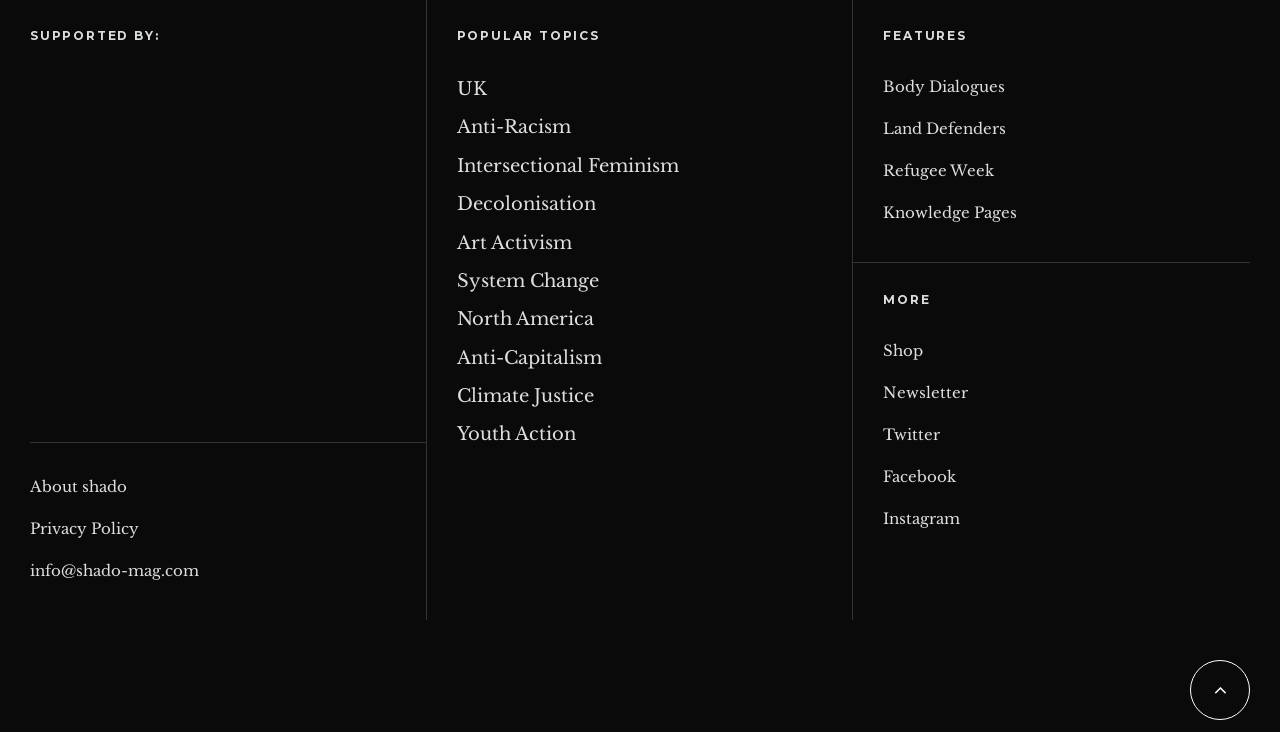Please find the bounding box coordinates of the element that needs to be clicked to perform the following instruction: "View UK topics". The bounding box coordinates should be four float numbers between 0 and 1, represented as [left, top, right, bottom].

[0.357, 0.107, 0.38, 0.137]